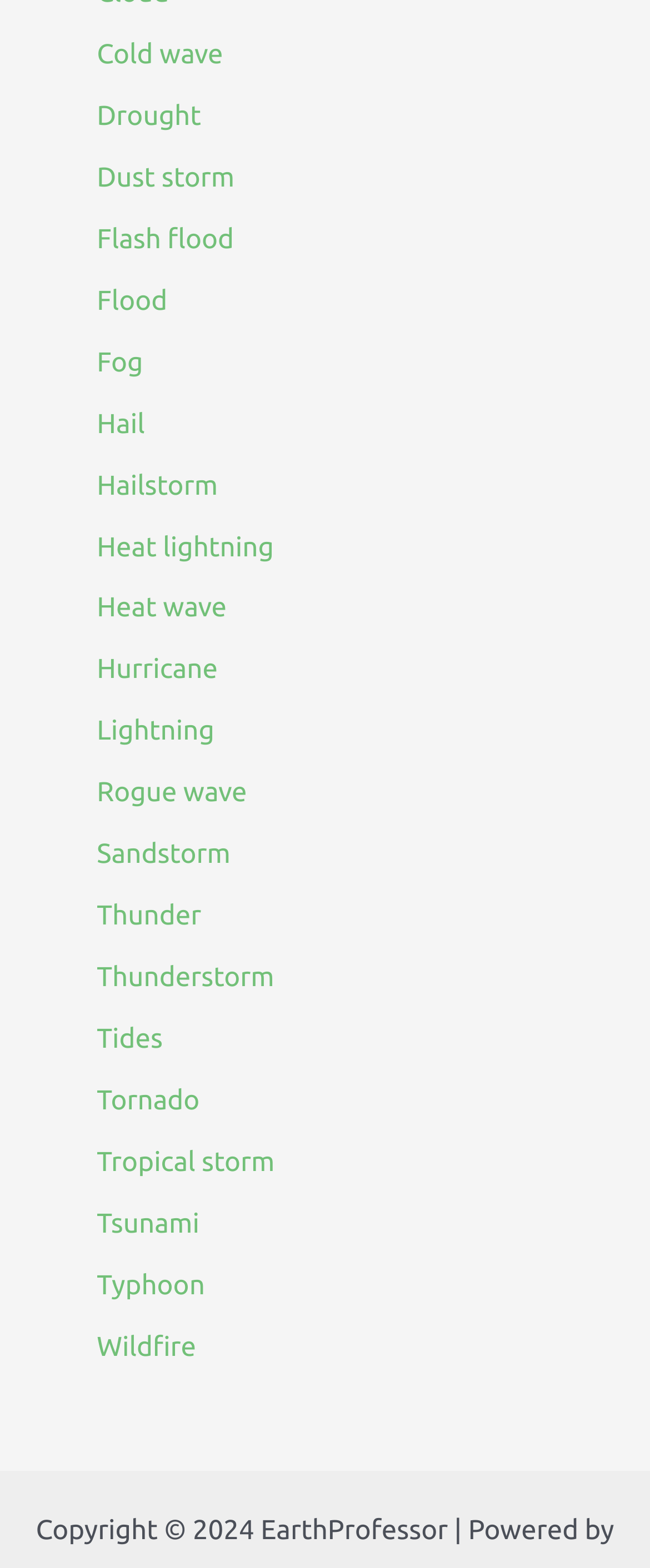How many natural disaster types are listed?
Provide a detailed answer to the question using information from the image.

I counted the number of links on the webpage, each representing a type of natural disaster, and found 25 links.